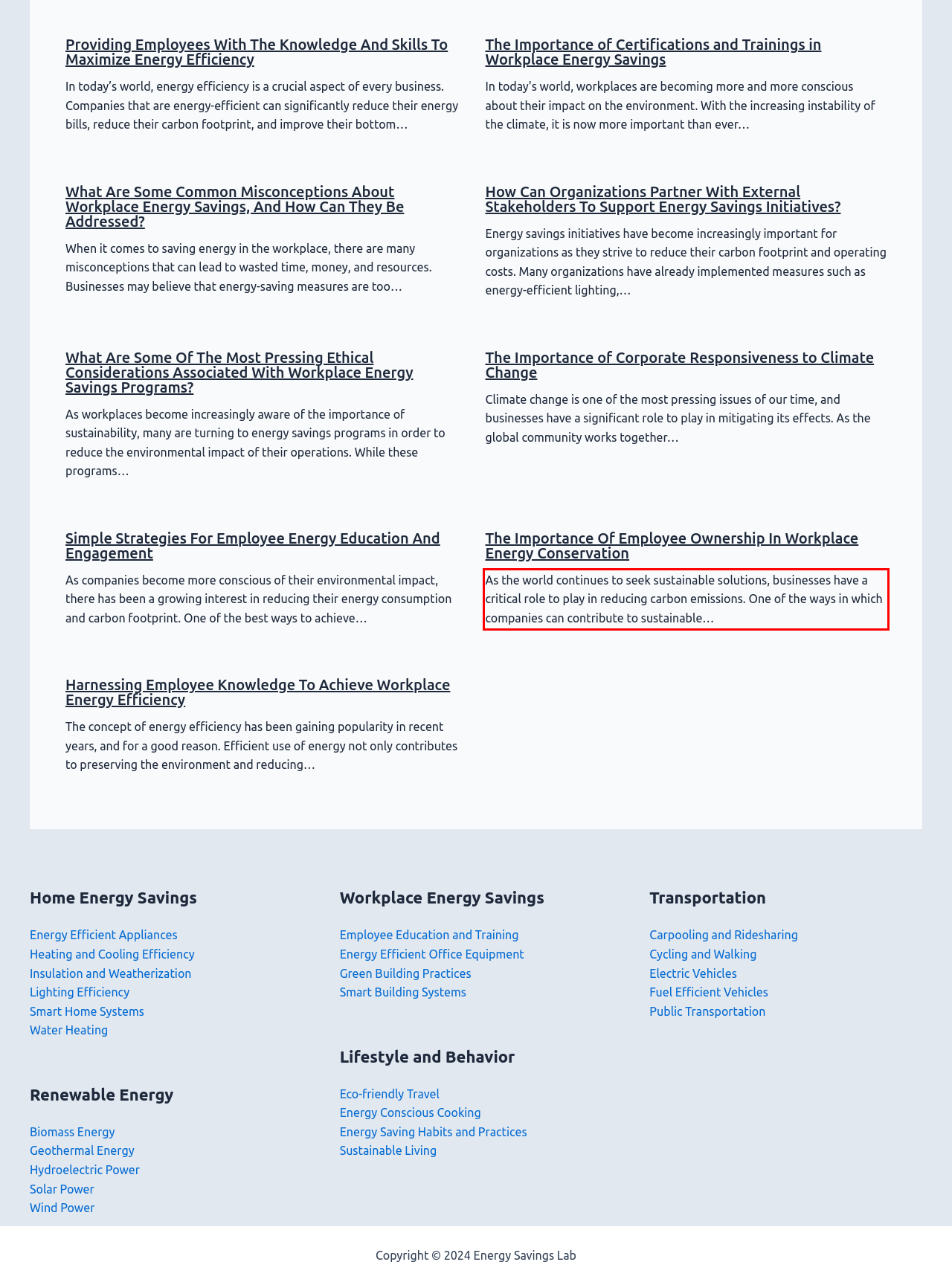Given a screenshot of a webpage, locate the red bounding box and extract the text it encloses.

As the world continues to seek sustainable solutions, businesses have a critical role to play in reducing carbon emissions. One of the ways in which companies can contribute to sustainable…